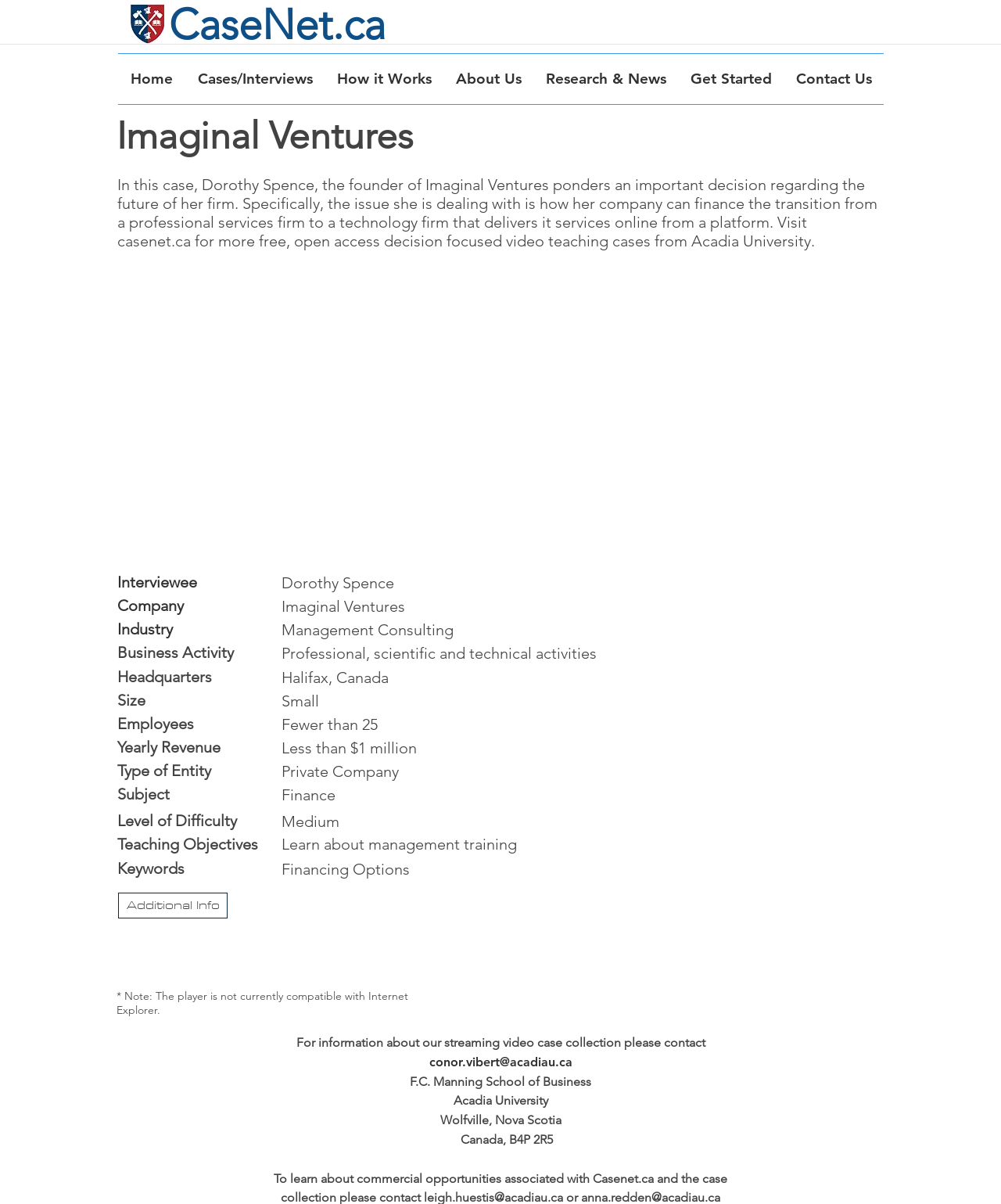What is the level of difficulty of the case study?
Please provide a single word or phrase as your answer based on the image.

Medium